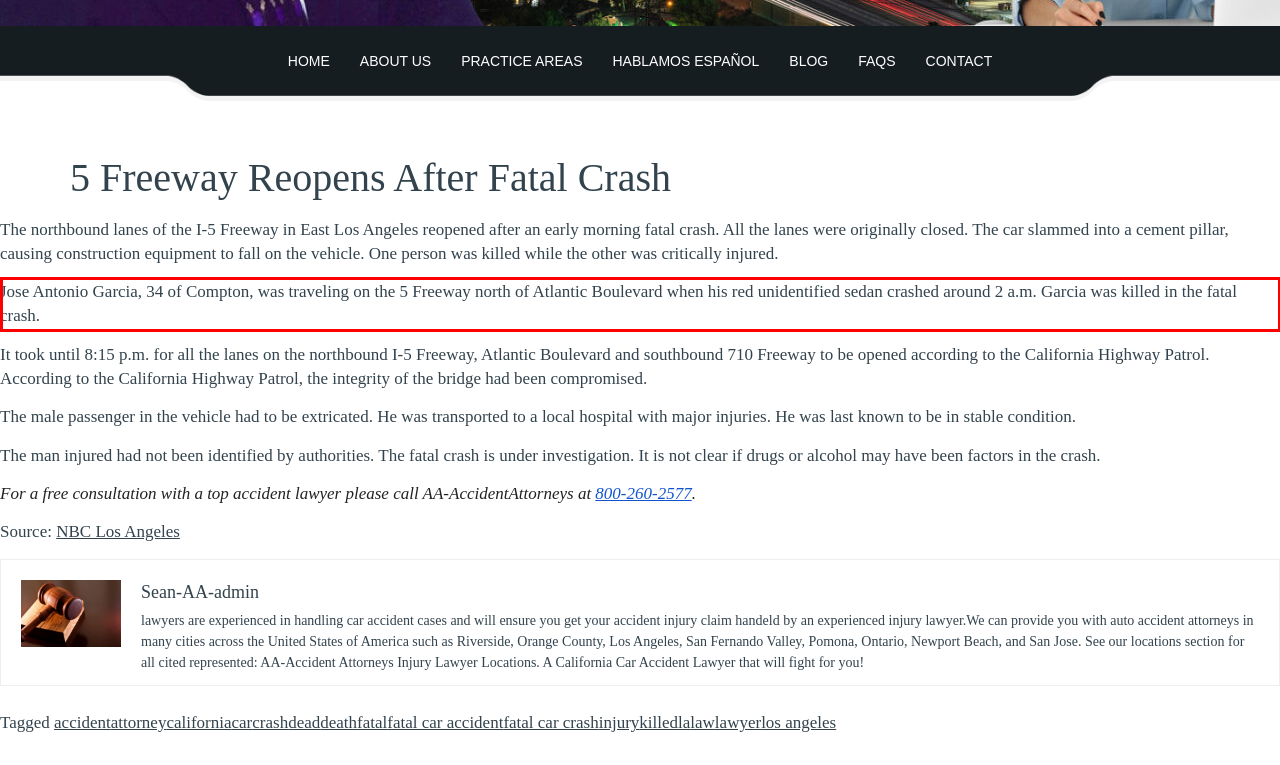Please examine the webpage screenshot and extract the text within the red bounding box using OCR.

Jose Antonio Garcia, 34 of Compton, was traveling on the 5 Freeway north of Atlantic Boulevard when his red unidentified sedan crashed around 2 a.m. Garcia was killed in the fatal crash.